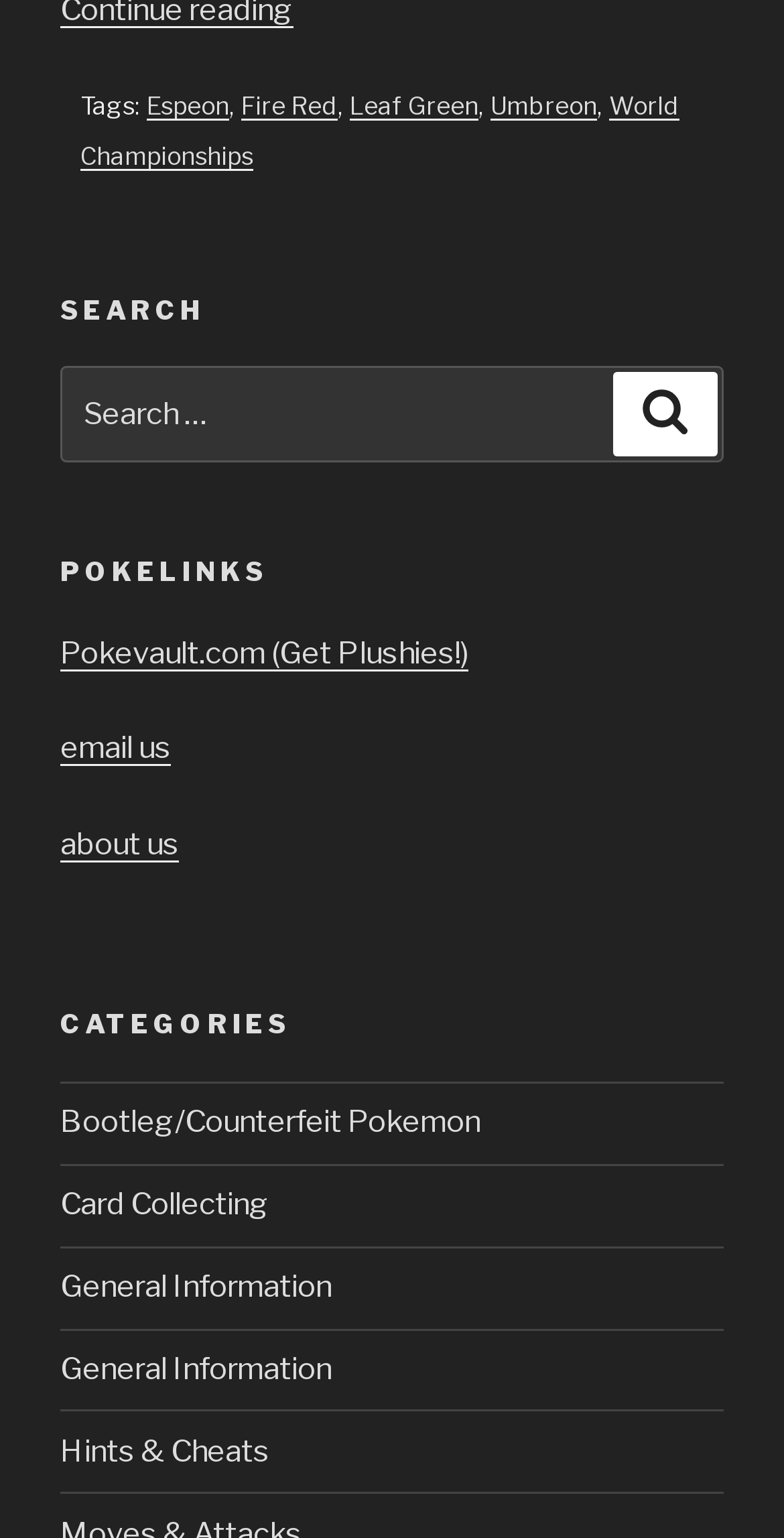Locate the bounding box coordinates of the element I should click to achieve the following instruction: "Explore Bootleg/Counterfeit Pokemon category".

[0.077, 0.718, 0.613, 0.742]